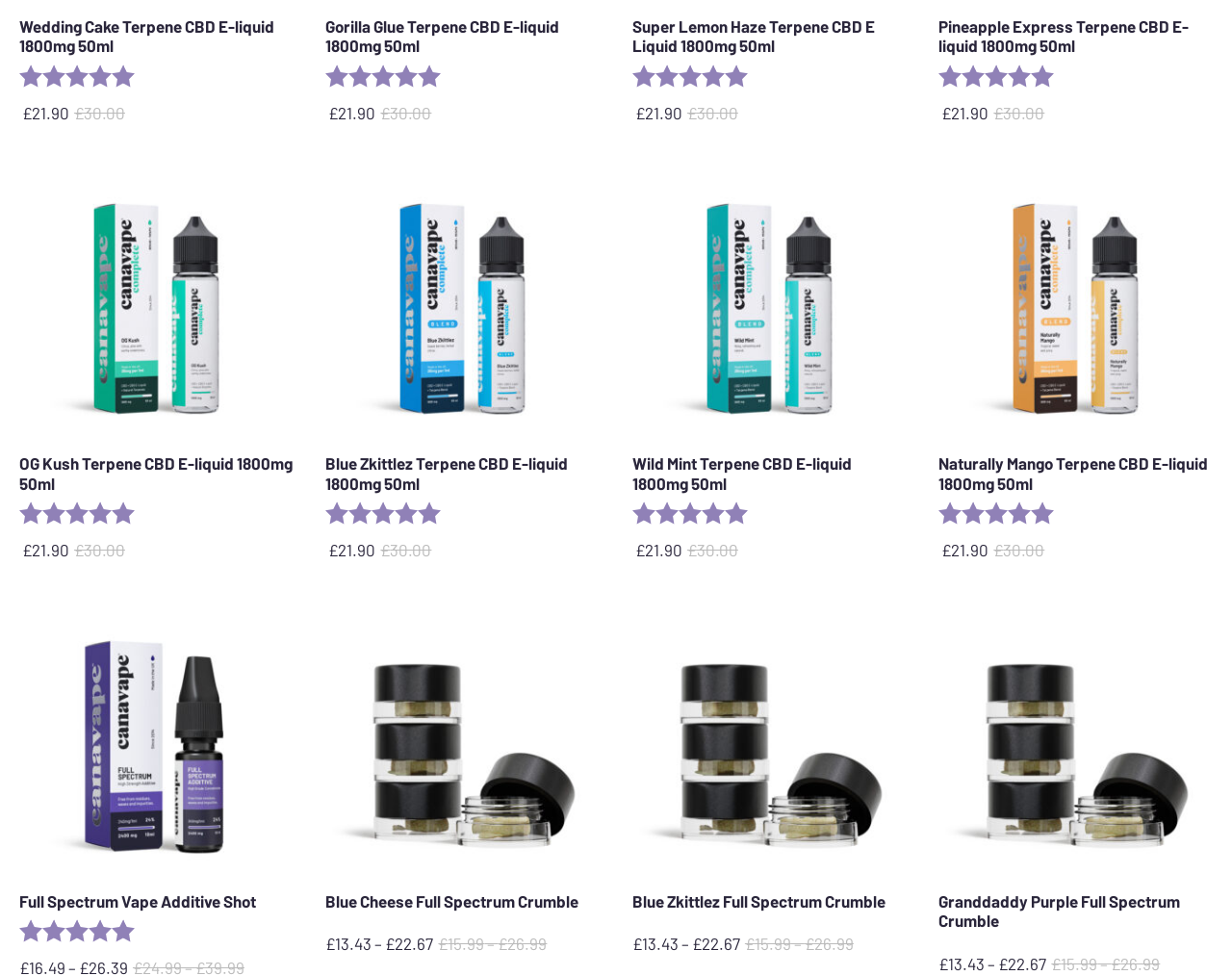Please provide a brief answer to the question using only one word or phrase: 
How many images are associated with the OG Kush Terpene CBD E-liquid product?

6